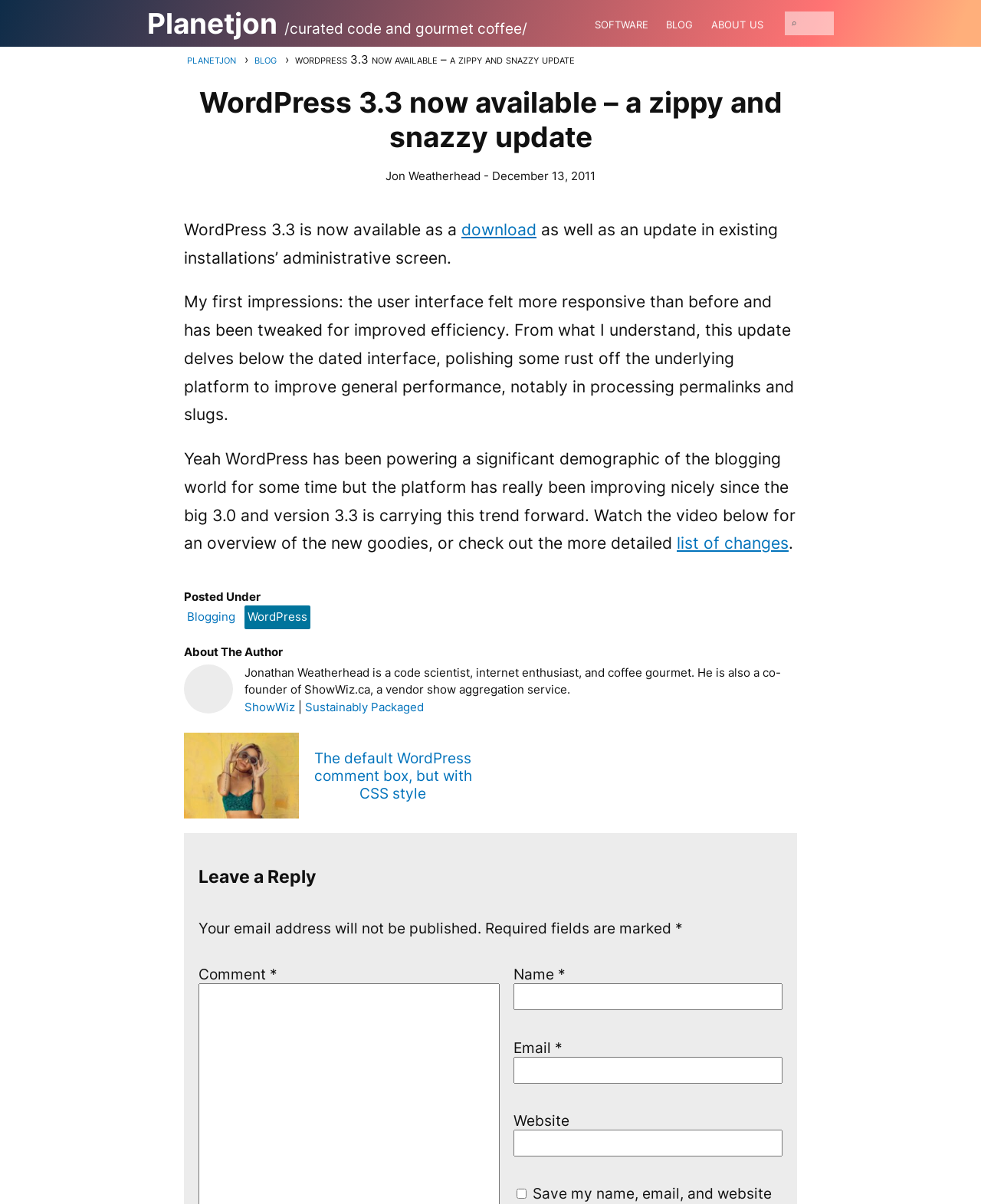What is the topic of the article?
Please provide a single word or phrase as your answer based on the screenshot.

WordPress 3.3